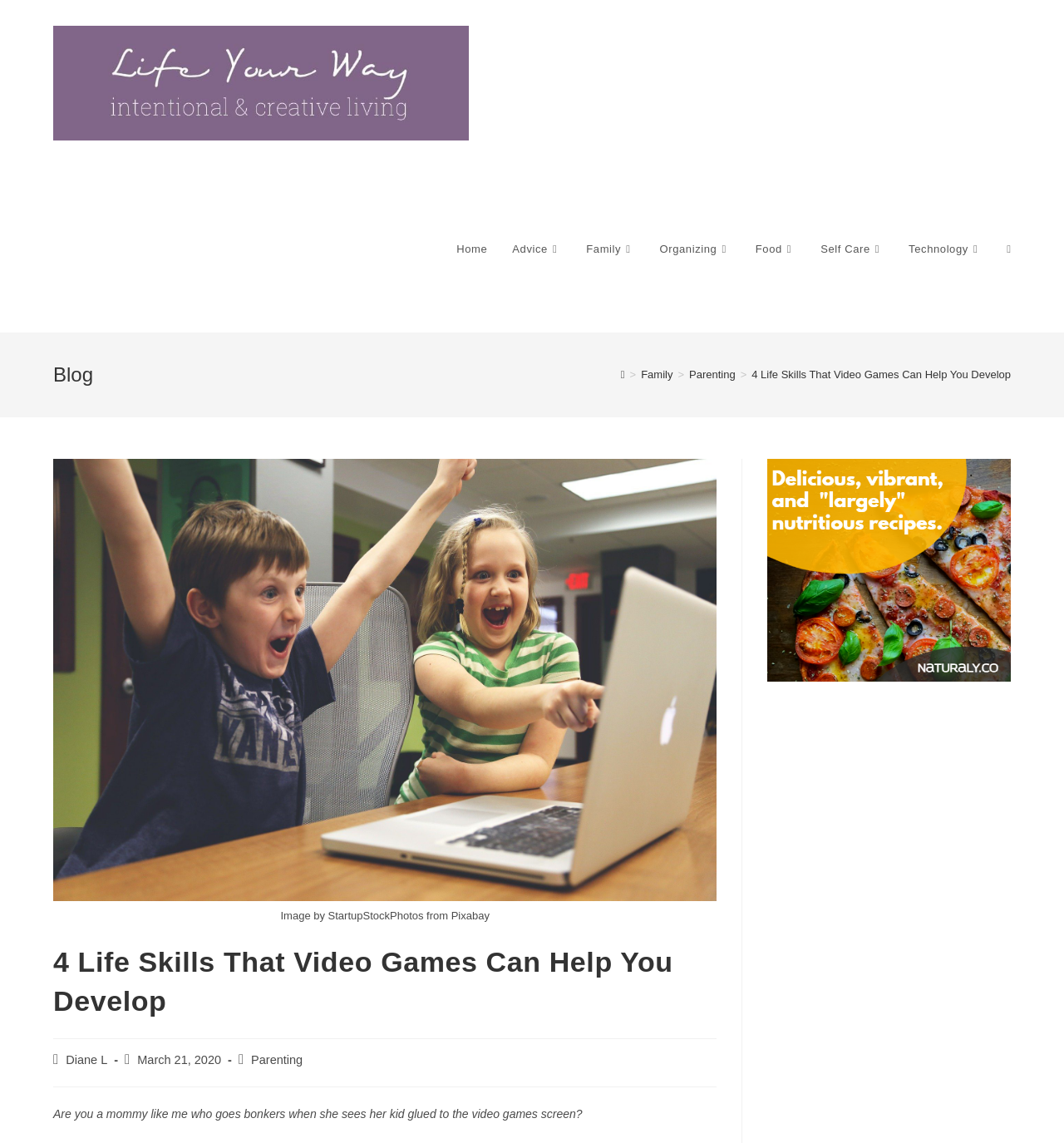Construct a comprehensive caption that outlines the webpage's structure and content.

This webpage is about an article titled "4 Life Skills That Video Games Can Help You Develop" on a blog called "Life Your Way". At the top, there is a logo of "Life Your Way" with a link to the homepage. Below the logo, there are several links to different categories, including "Home", "Advice", "Family", "Organizing", "Food", "Self Care", "Technology", and a search function.

The main content of the webpage is divided into two sections. On the left, there is a header section with a heading "Blog" and a breadcrumb navigation showing the current page's location within the website's hierarchy. Below the header, there is a large image related to the article, with a caption "Image by StartupStockPhotos from Pixabay" at the bottom.

On the right, there is a sidebar with a link to an unknown page. The main article content starts below the image, with a heading "4 Life Skills That Video Games Can Help You Develop" and a brief introduction "Are you a mommy like me who goes bonkers when she sees her kid glued to the video games screen?". The article is written by "Diane L" and was published on March 21, 2020, under the category "Parenting".